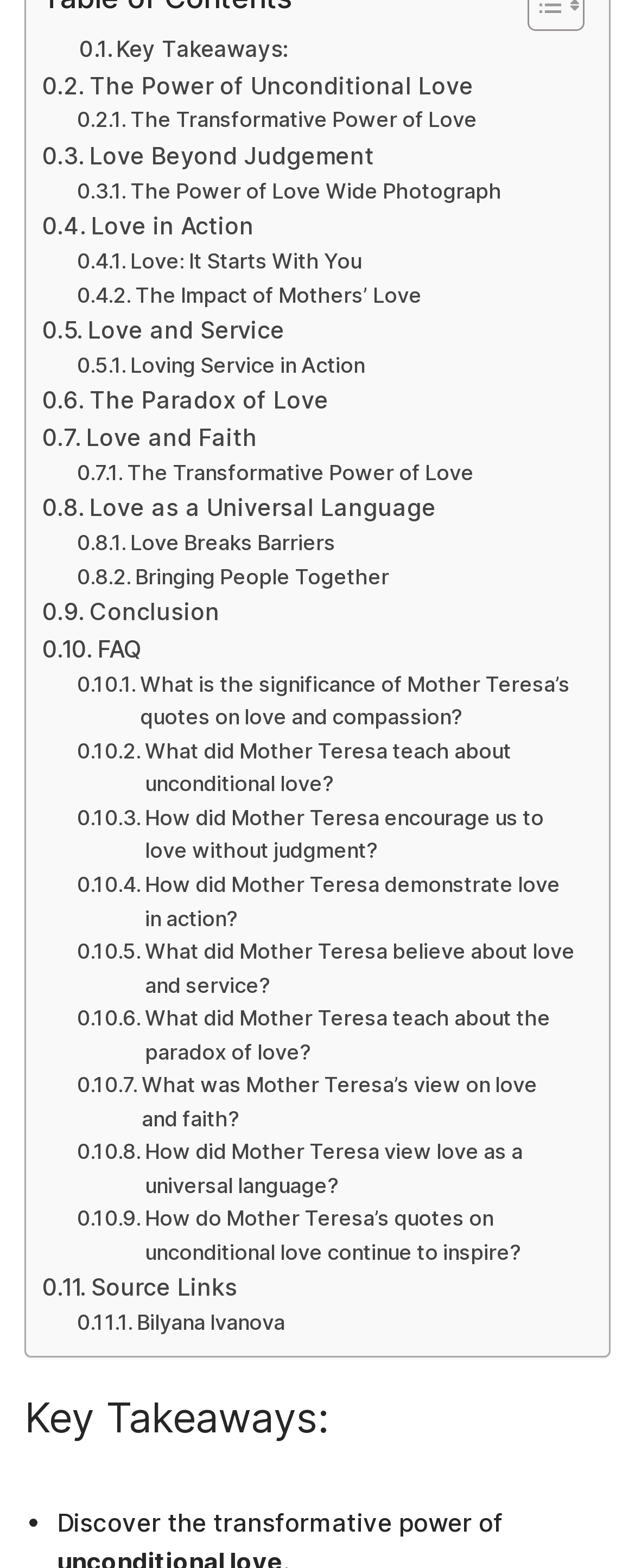Is there a conclusion section on the webpage?
Look at the image and answer with only one word or phrase.

Yes